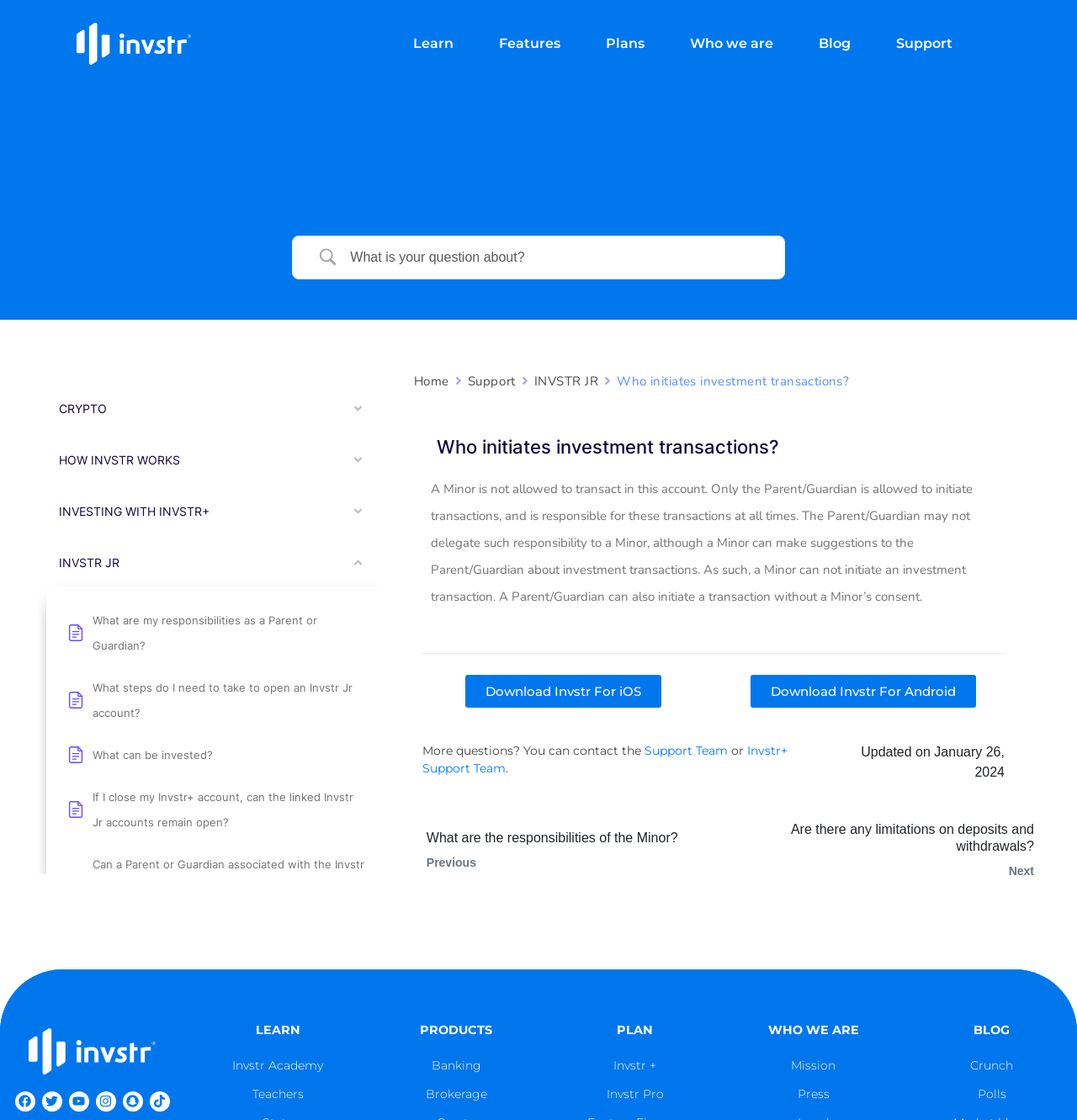Please specify the coordinates of the bounding box for the element that should be clicked to carry out this instruction: "Contact the Support Team". The coordinates must be four float numbers between 0 and 1, formatted as [left, top, right, bottom].

[0.598, 0.664, 0.676, 0.677]